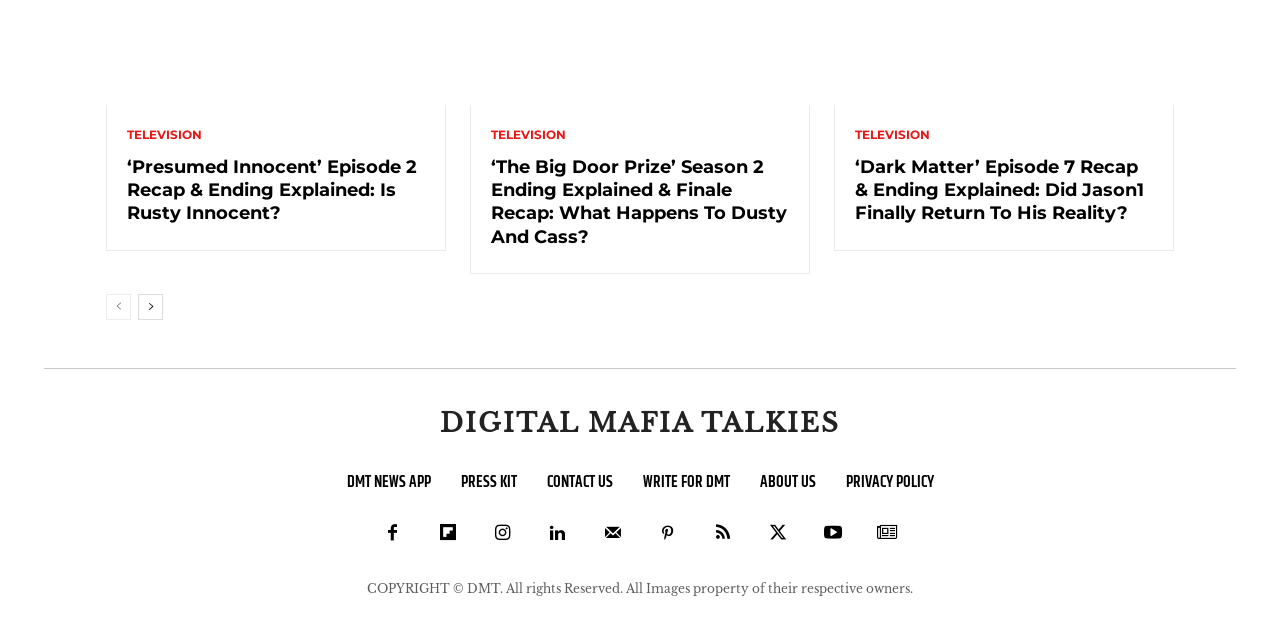Determine the bounding box coordinates of the clickable element to complete this instruction: "contact us". Provide the coordinates in the format of four float numbers between 0 and 1, [left, top, right, bottom].

[0.427, 0.73, 0.479, 0.777]